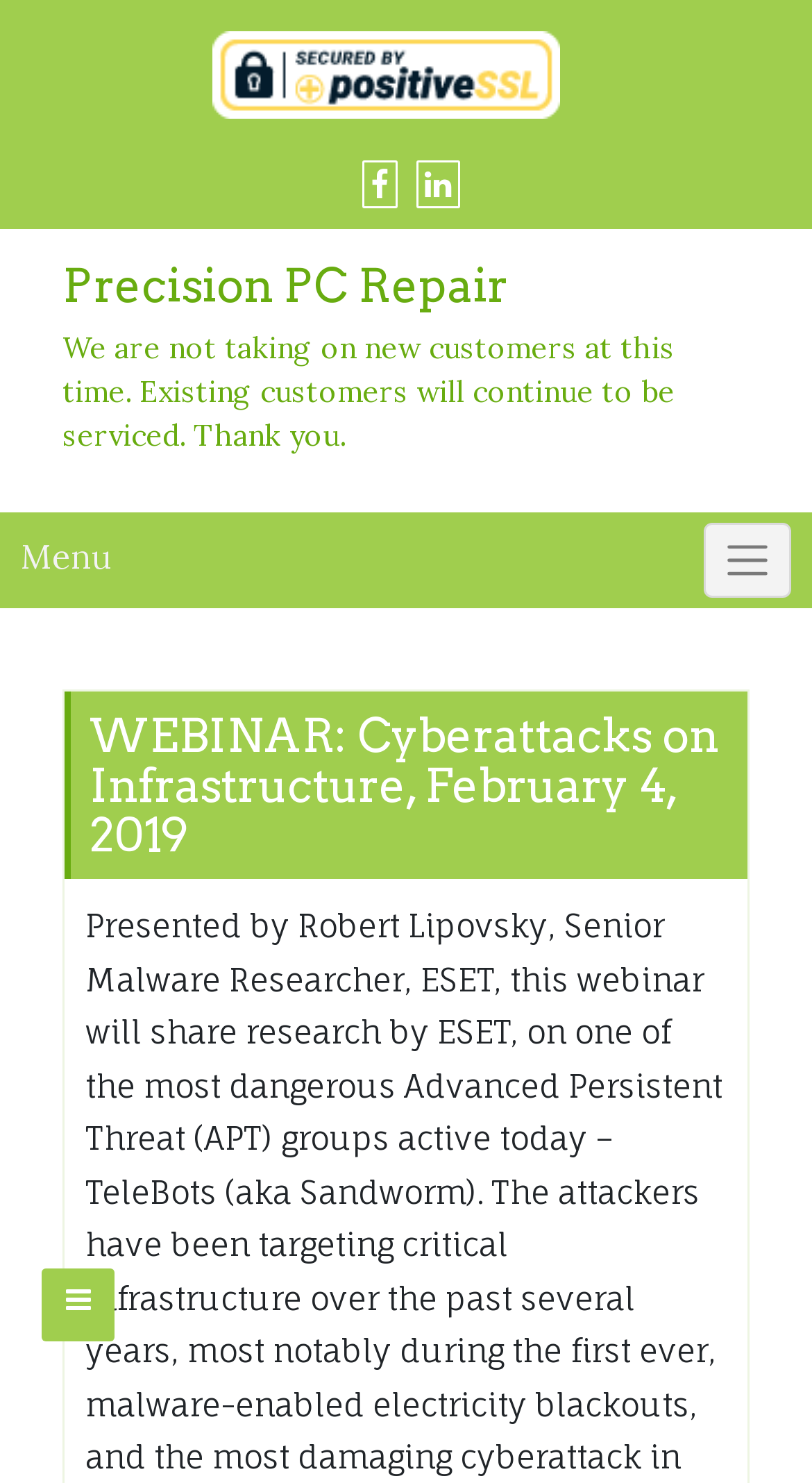Locate and generate the text content of the webpage's heading.

WEBINAR: Cyberattacks on Infrastructure, February 4, 2019